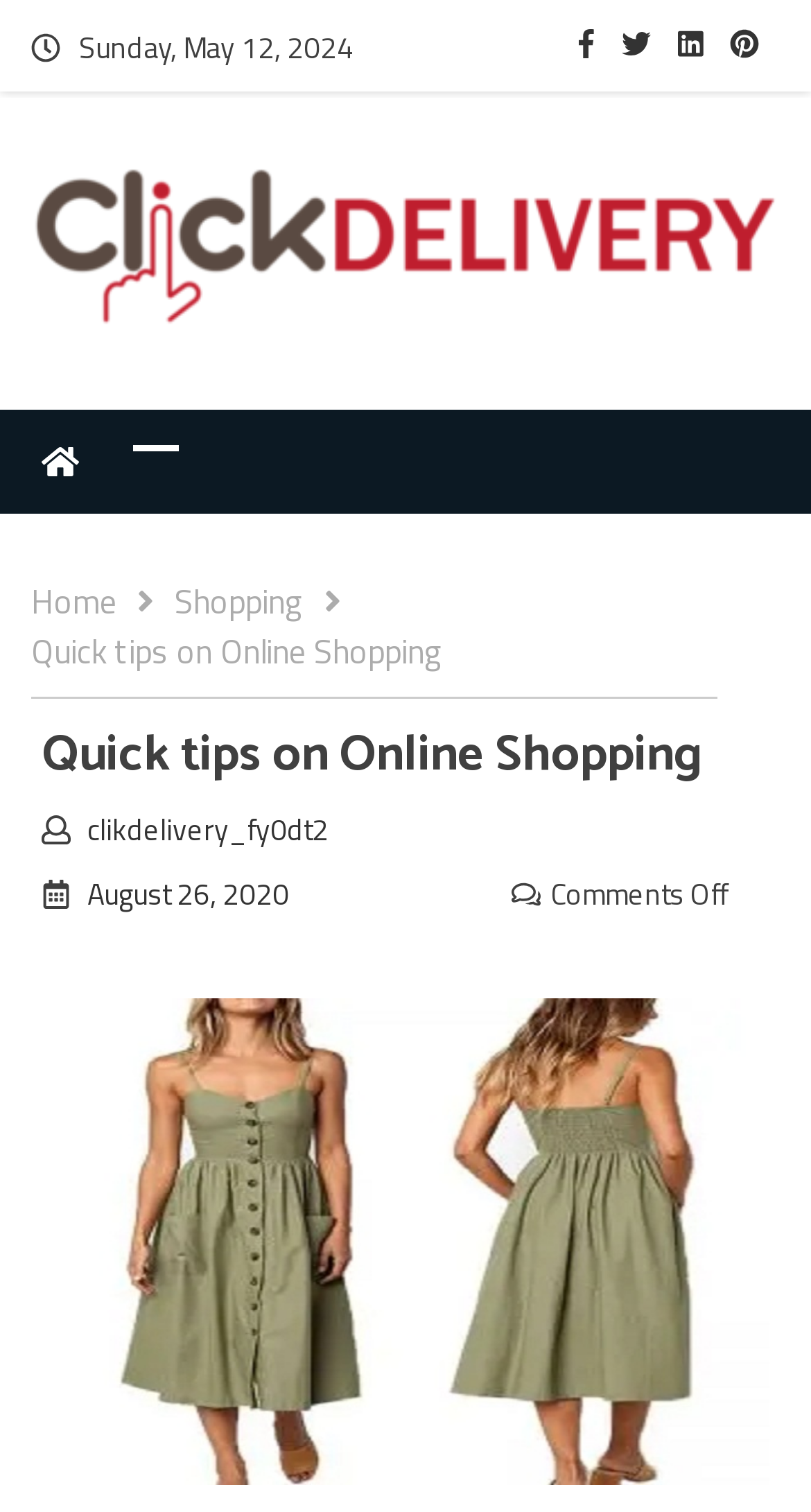What is the date of the latest article?
Using the image as a reference, give an elaborate response to the question.

I found the date of the latest article by looking at the link with the text 'August 26, 2020' which is located below the breadcrumbs navigation and above the comments section.